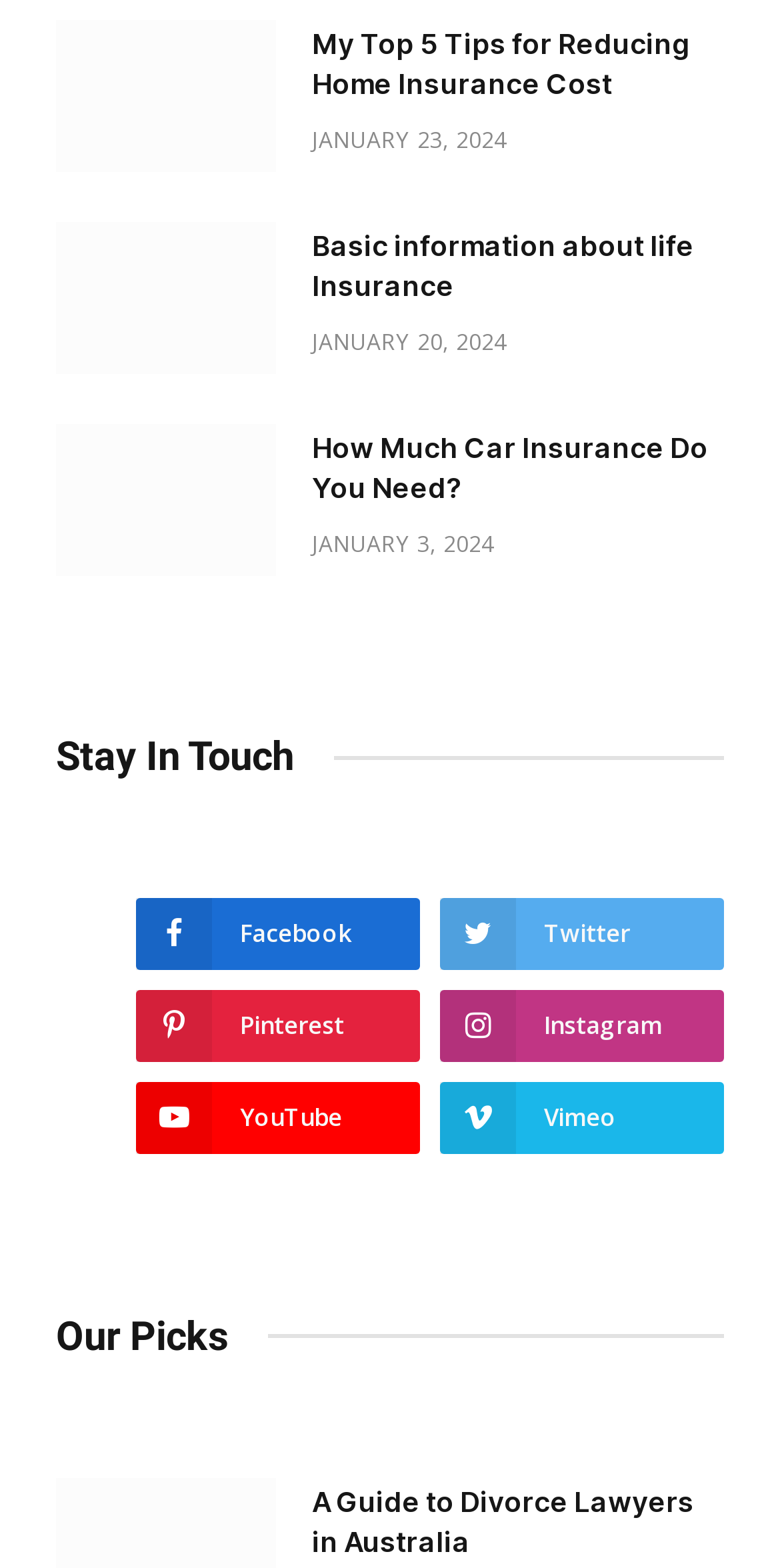Using the given element description, provide the bounding box coordinates (top-left x, top-left y, bottom-right x, bottom-right y) for the corresponding UI element in the screenshot: Twitter

[0.564, 0.573, 0.928, 0.619]